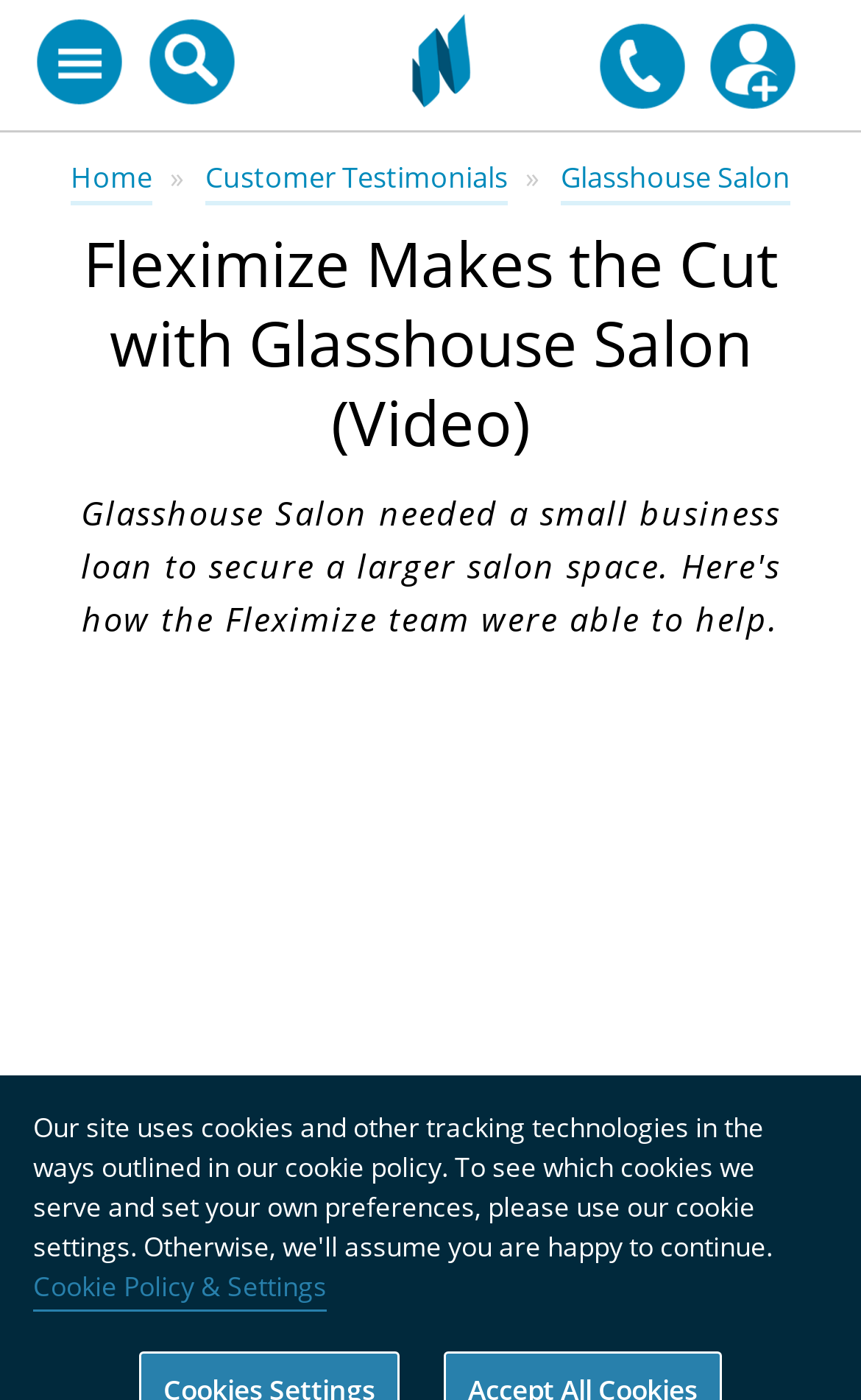Provide the bounding box coordinates for the UI element that is described as: "Customer Testimonials".

[0.238, 0.114, 0.59, 0.147]